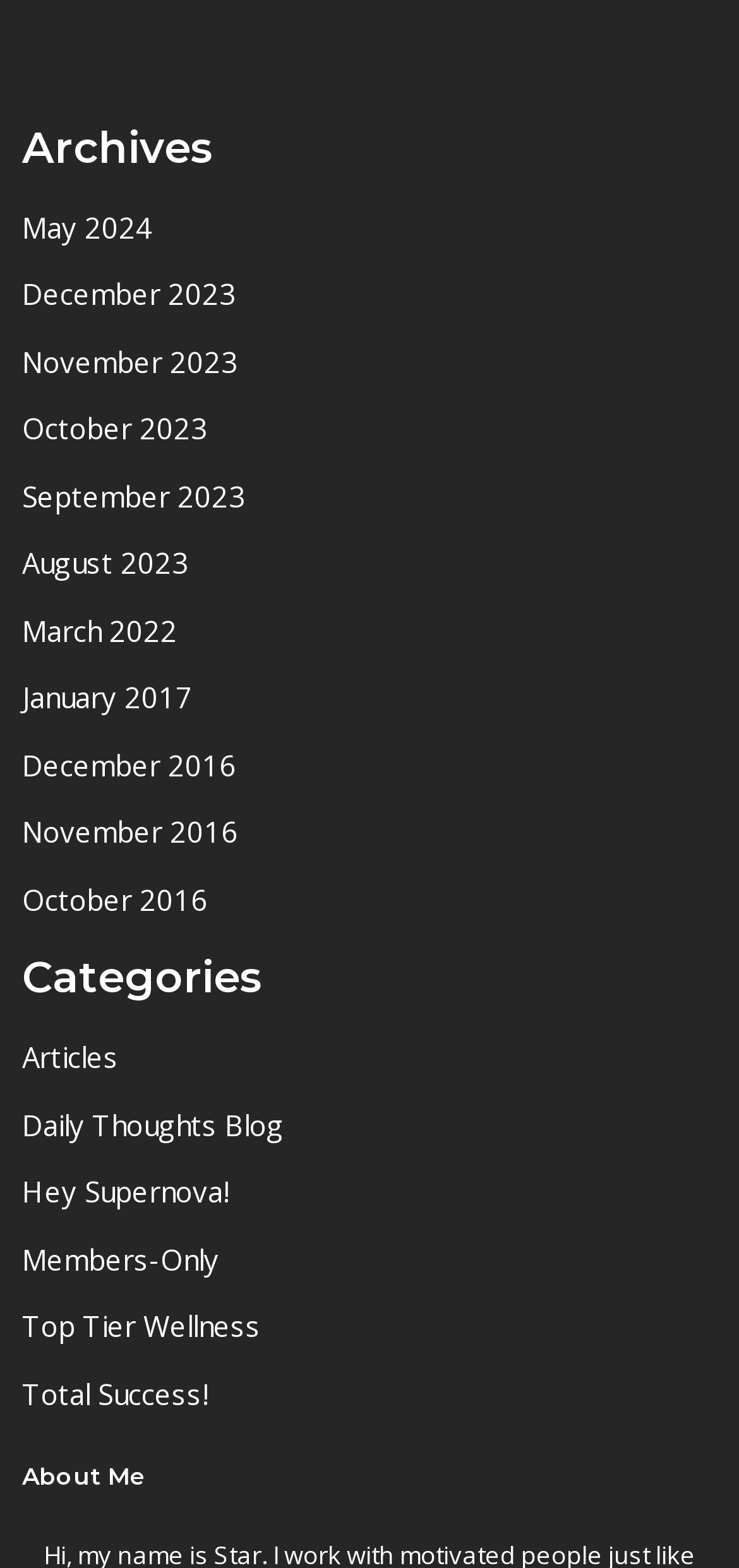Please determine the bounding box coordinates of the element's region to click for the following instruction: "read about the author".

[0.03, 0.928, 0.97, 0.956]